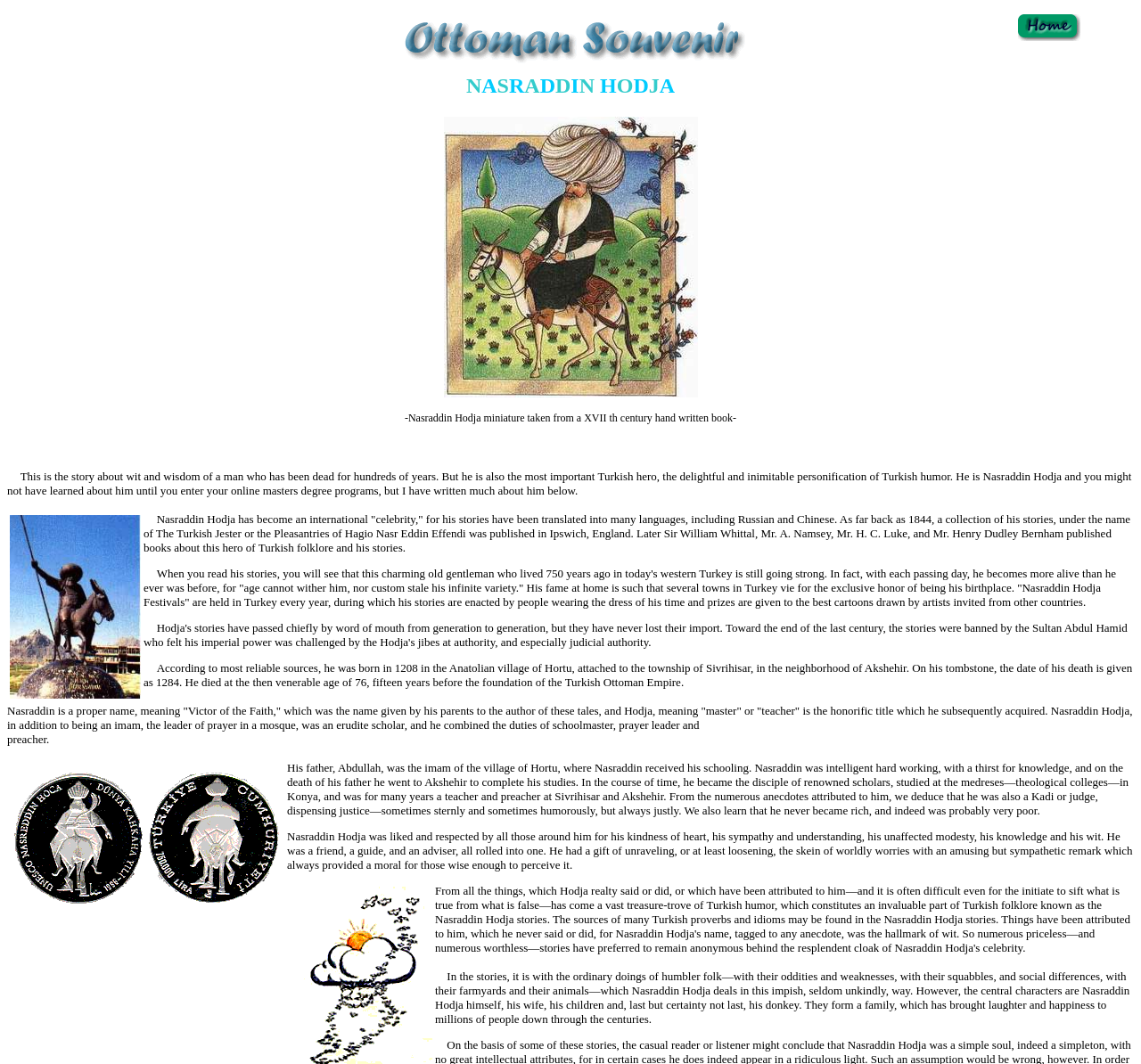What is the name of the festival held in Turkey every year?
Look at the screenshot and respond with a single word or phrase.

Nasraddin Hodja Festivals